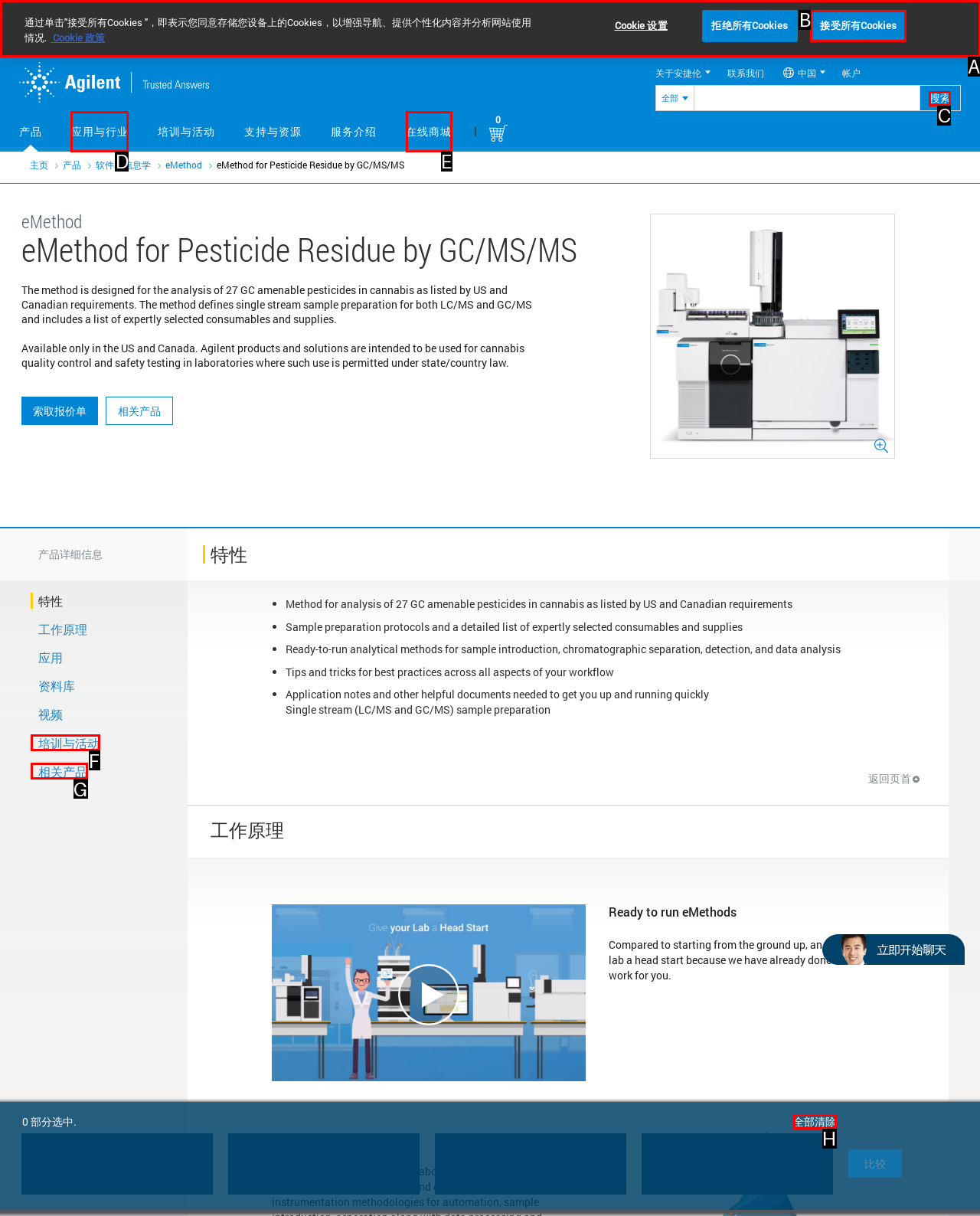Select the proper HTML element to perform the given task: search for products Answer with the corresponding letter from the provided choices.

C